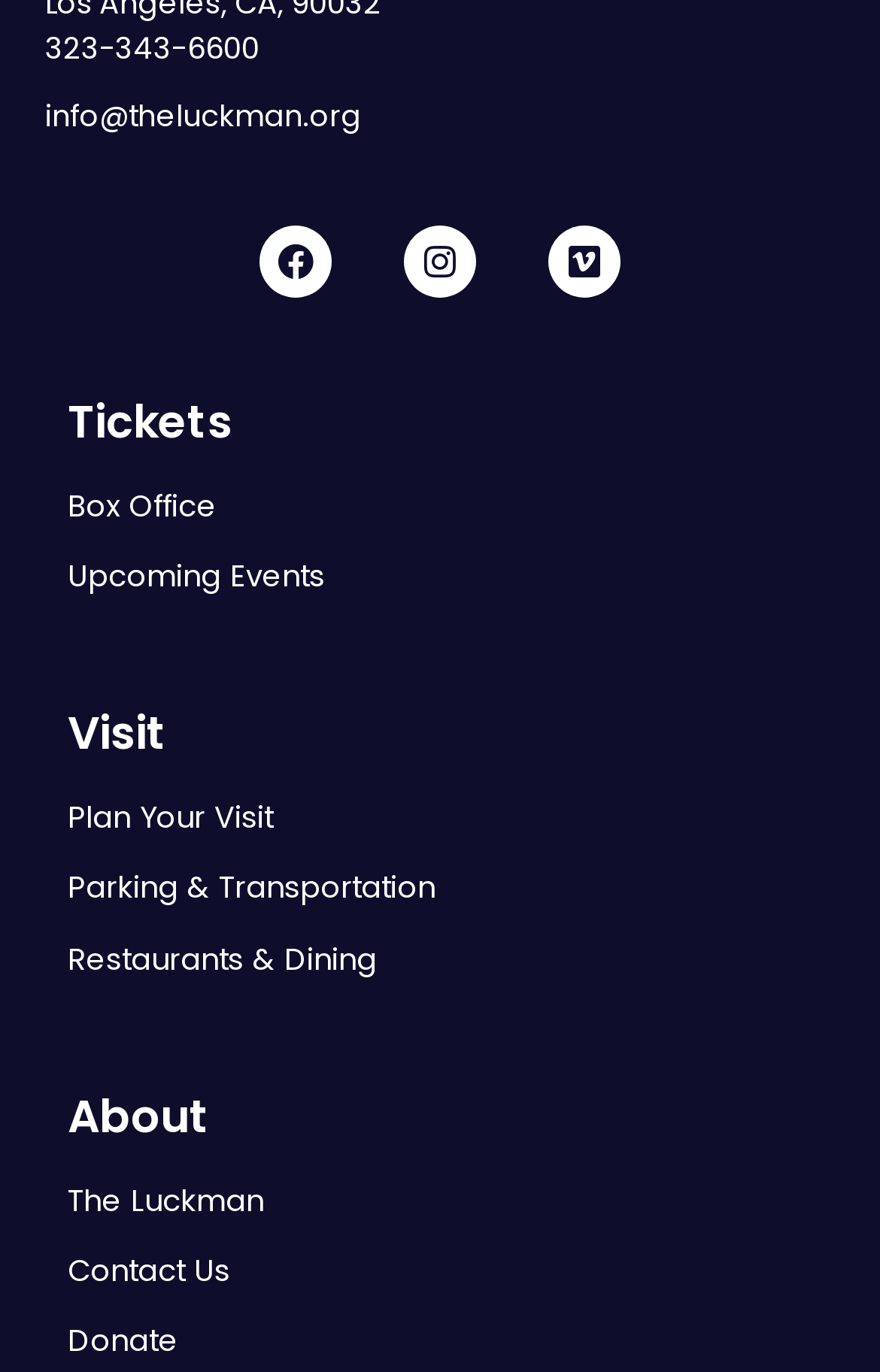Pinpoint the bounding box coordinates of the clickable element to carry out the following instruction: "Buy tickets."

[0.077, 0.357, 0.923, 0.382]